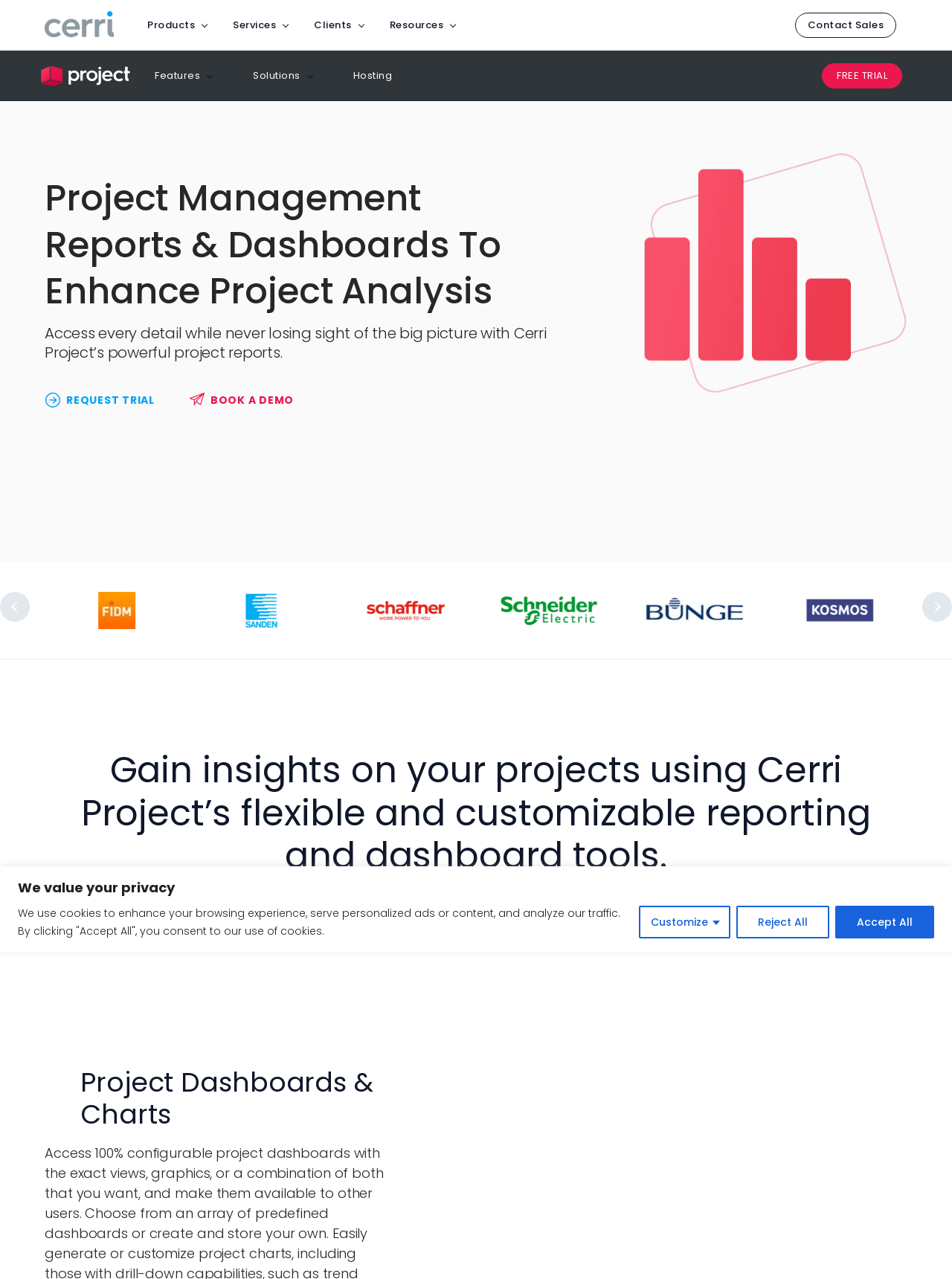Please specify the bounding box coordinates of the region to click in order to perform the following instruction: "Click the 'FREE TRIAL' button".

[0.863, 0.049, 0.948, 0.069]